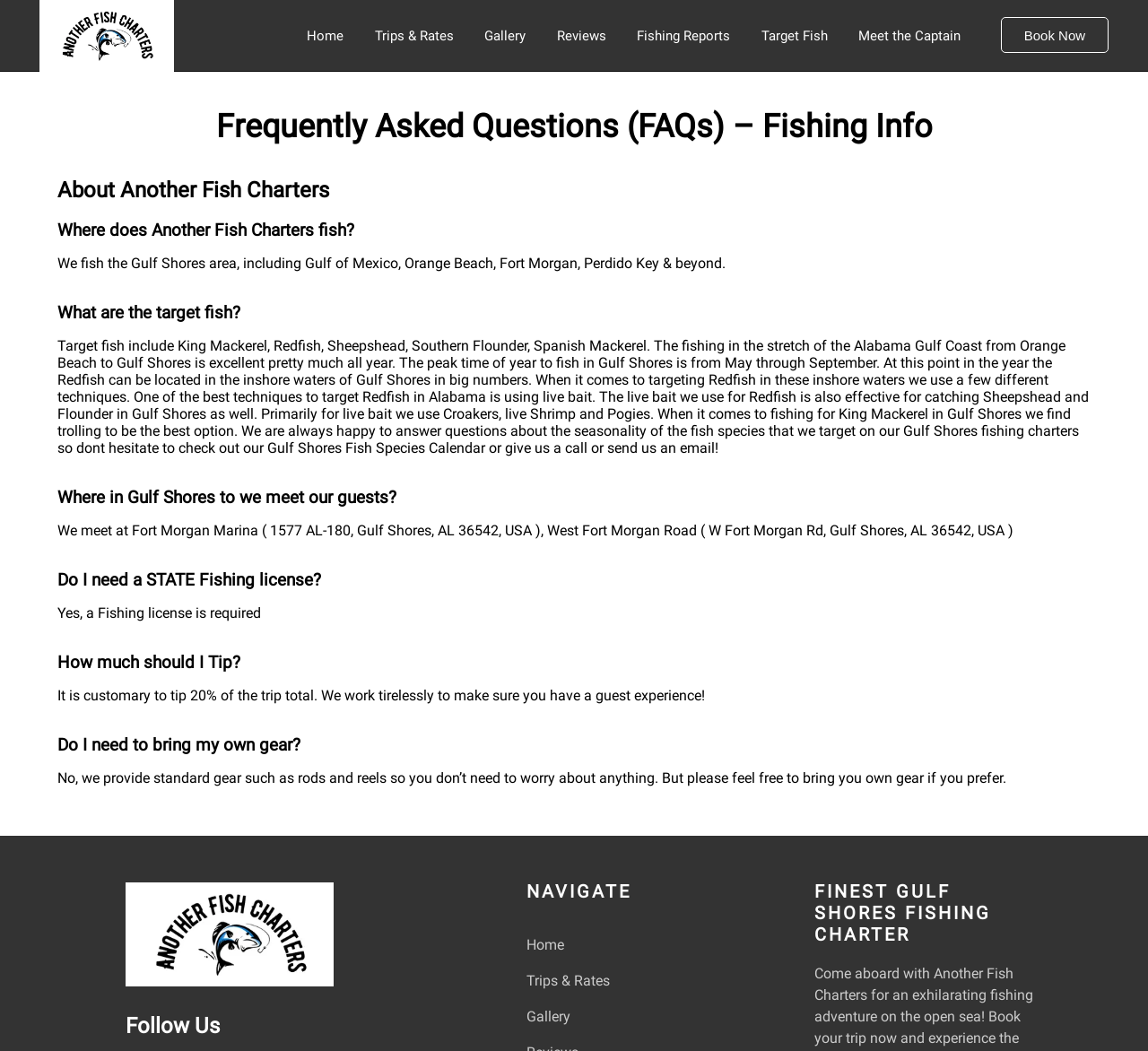Please locate the bounding box coordinates of the element's region that needs to be clicked to follow the instruction: "Click on the 'Book Now' button". The bounding box coordinates should be provided as four float numbers between 0 and 1, i.e., [left, top, right, bottom].

[0.864, 0.021, 0.966, 0.055]